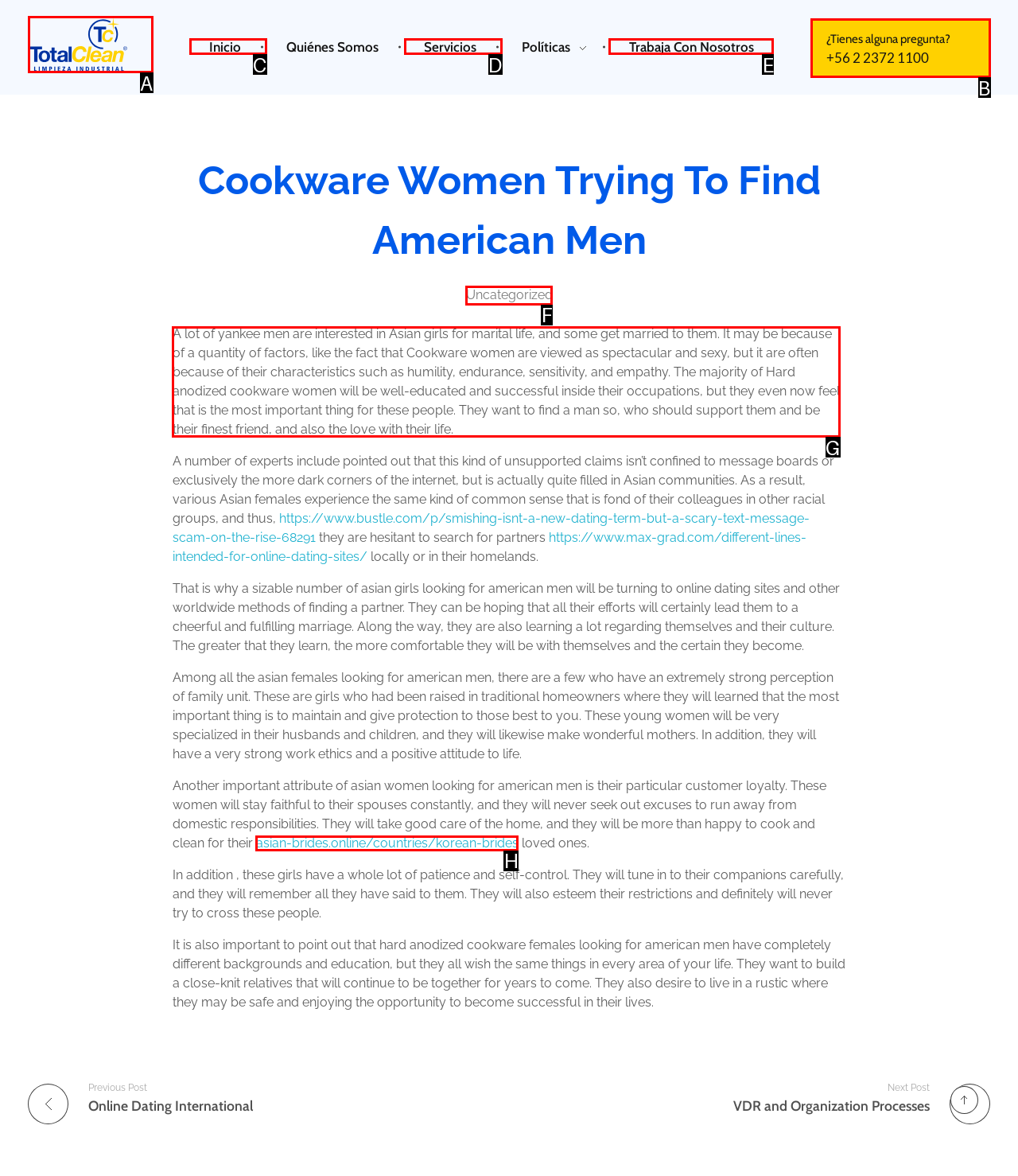Determine which HTML element should be clicked for this task: Read the article about Asian women looking for American men
Provide the option's letter from the available choices.

G